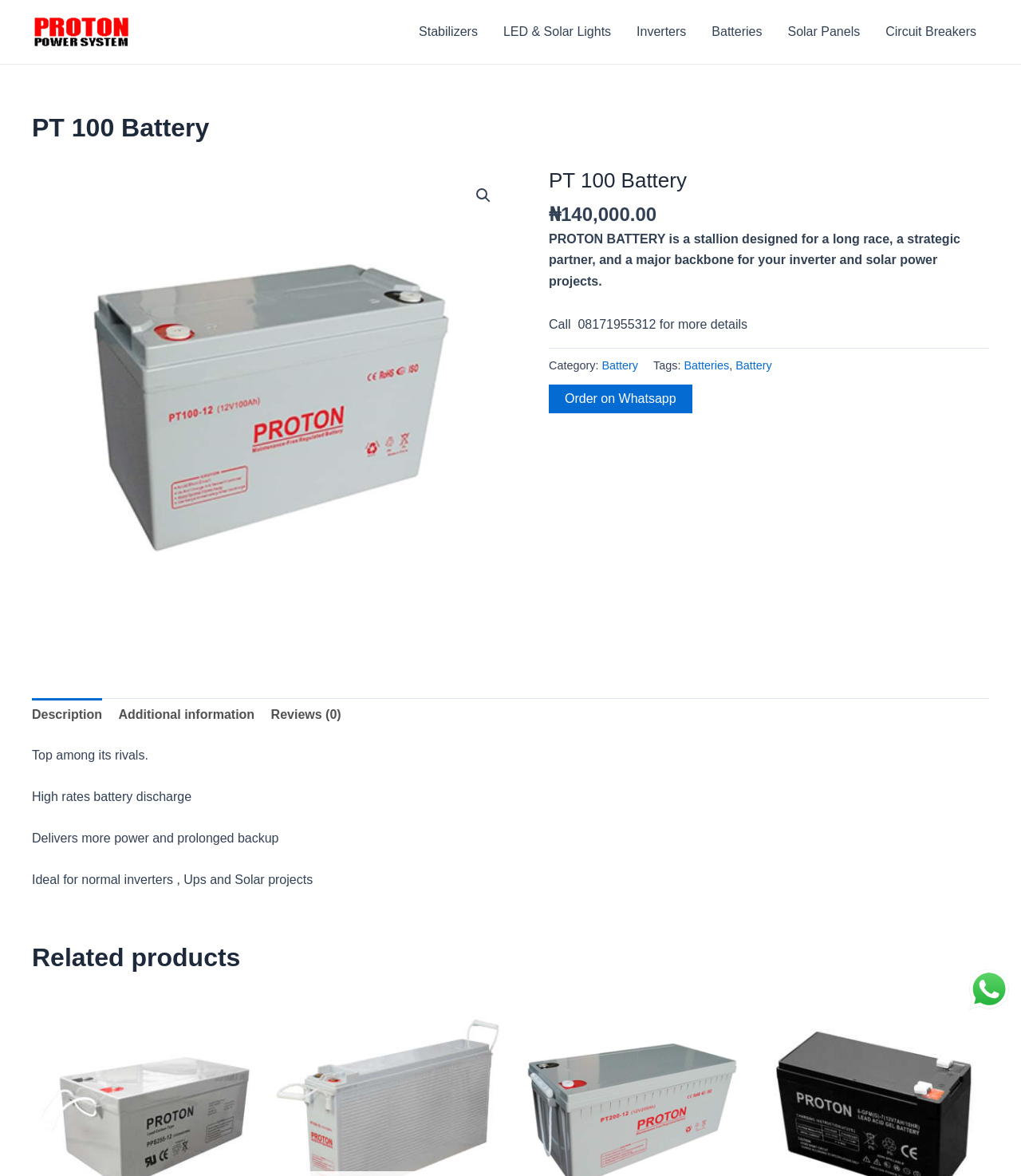What is the name of the battery product?
Please provide a single word or phrase based on the screenshot.

PT 100 Battery